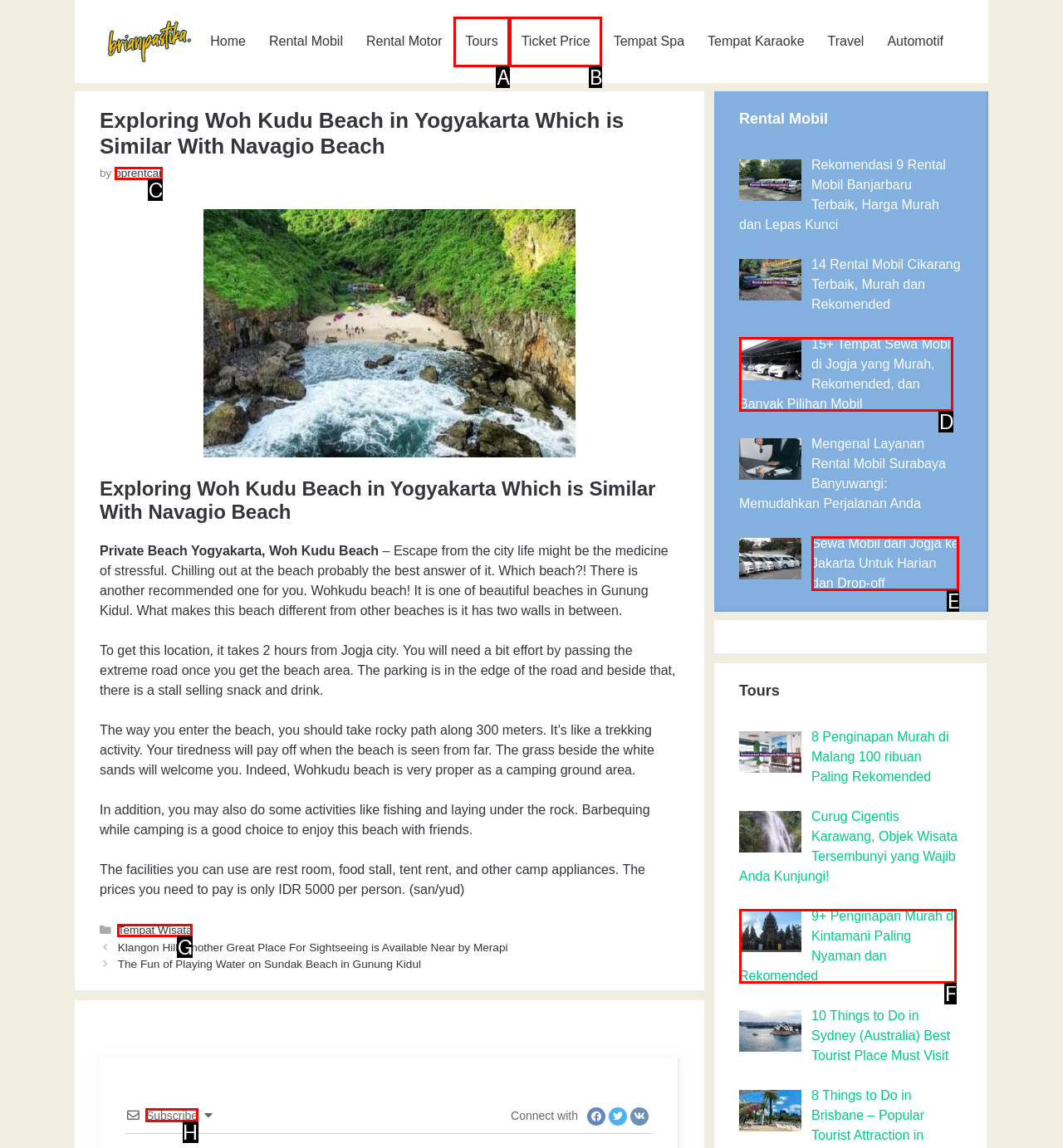Which option should I select to accomplish the task: Click on the 'Subscribe' button? Respond with the corresponding letter from the given choices.

H